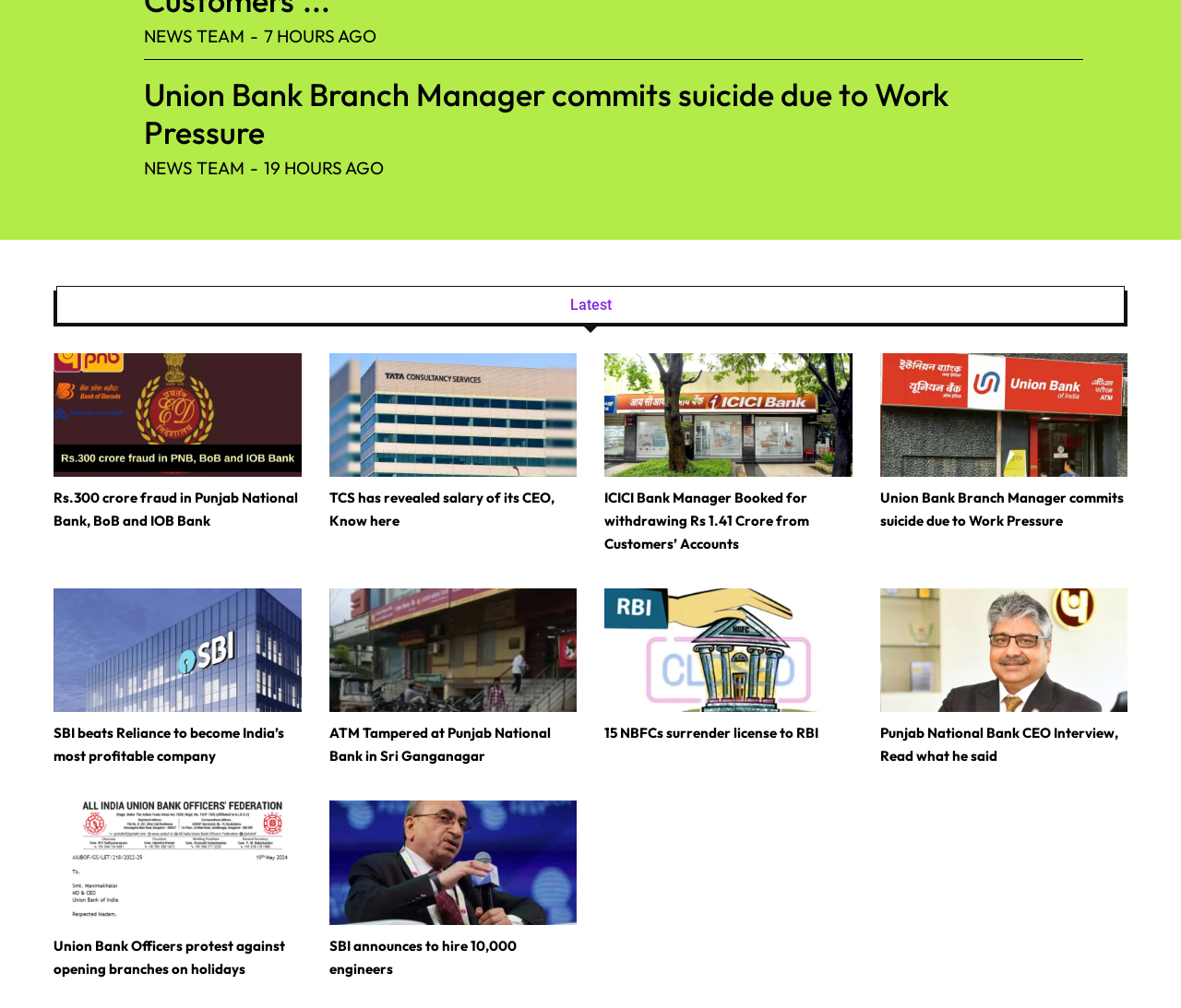Could you determine the bounding box coordinates of the clickable element to complete the instruction: "Check TCS CEO's salary"? Provide the coordinates as four float numbers between 0 and 1, i.e., [left, top, right, bottom].

[0.279, 0.358, 0.488, 0.481]